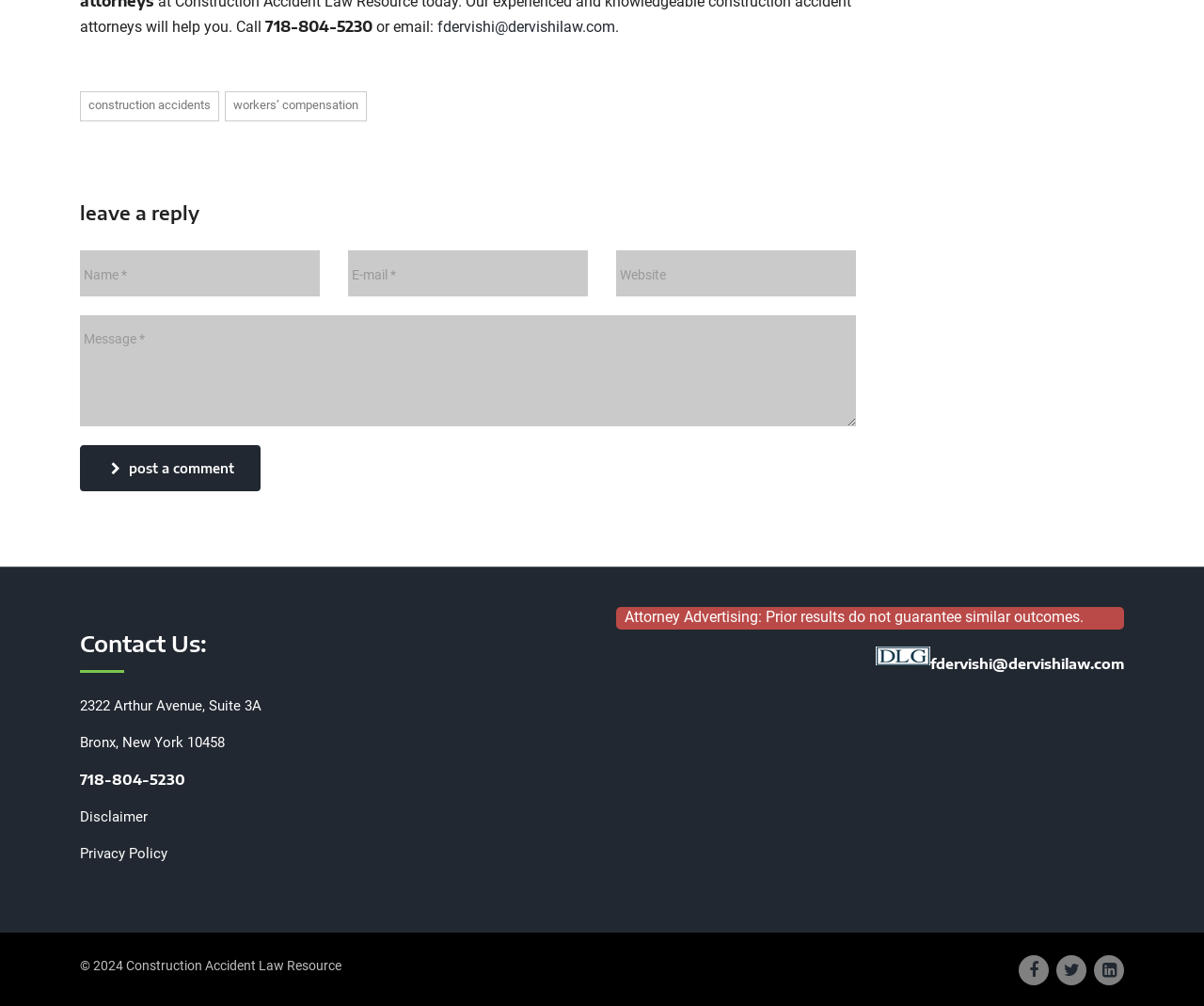What is the phone number to contact?
Give a single word or phrase answer based on the content of the image.

718-804-5230